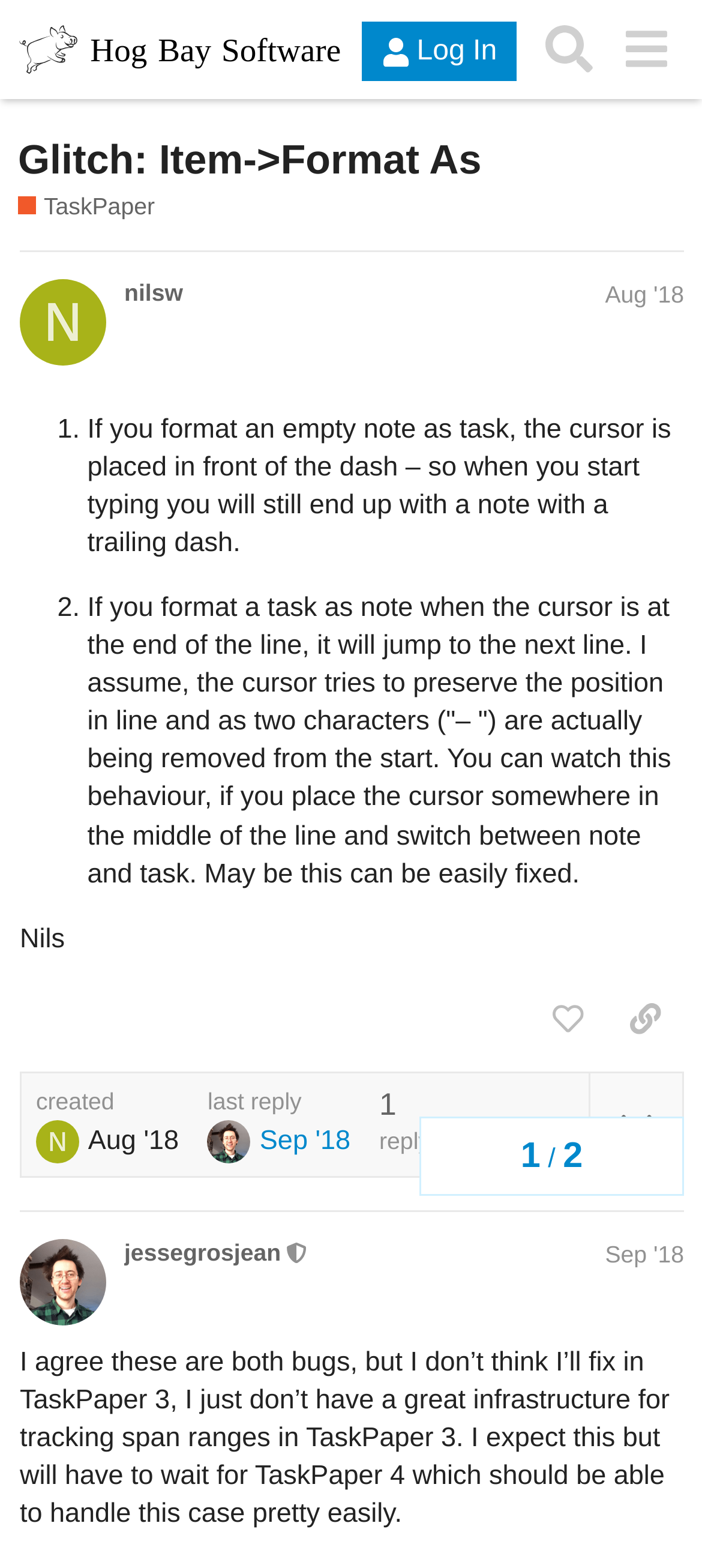Bounding box coordinates are specified in the format (top-left x, top-left y, bottom-right x, bottom-right y). All values are floating point numbers bounded between 0 and 1. Please provide the bounding box coordinate of the region this sentence describes: leaked

None